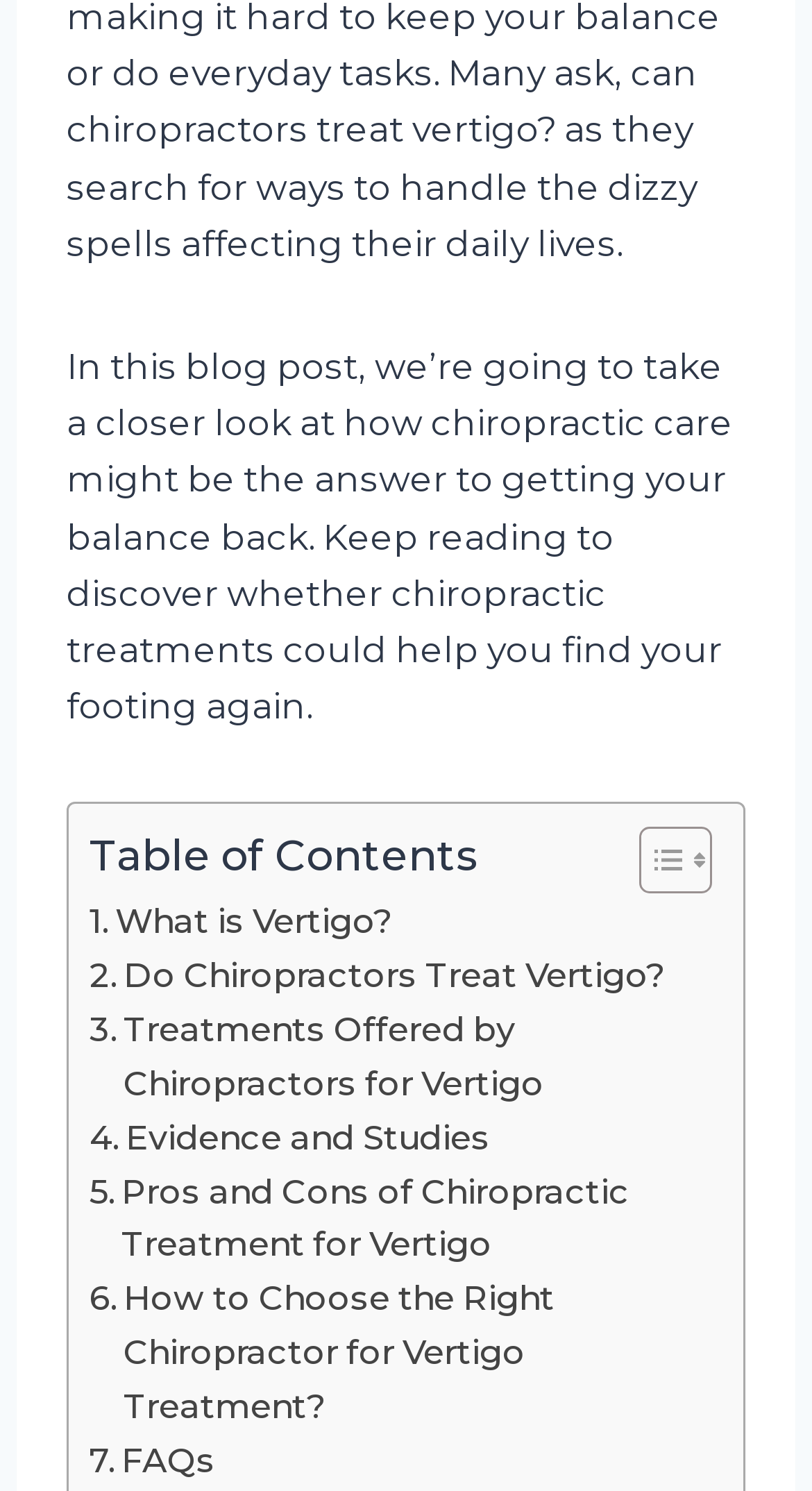Analyze the image and provide a detailed answer to the question: What is the last section in the table of contents?

The last section in the table of contents is 'FAQs' which is indicated by the link '. FAQs' at the bottom of the table of contents.